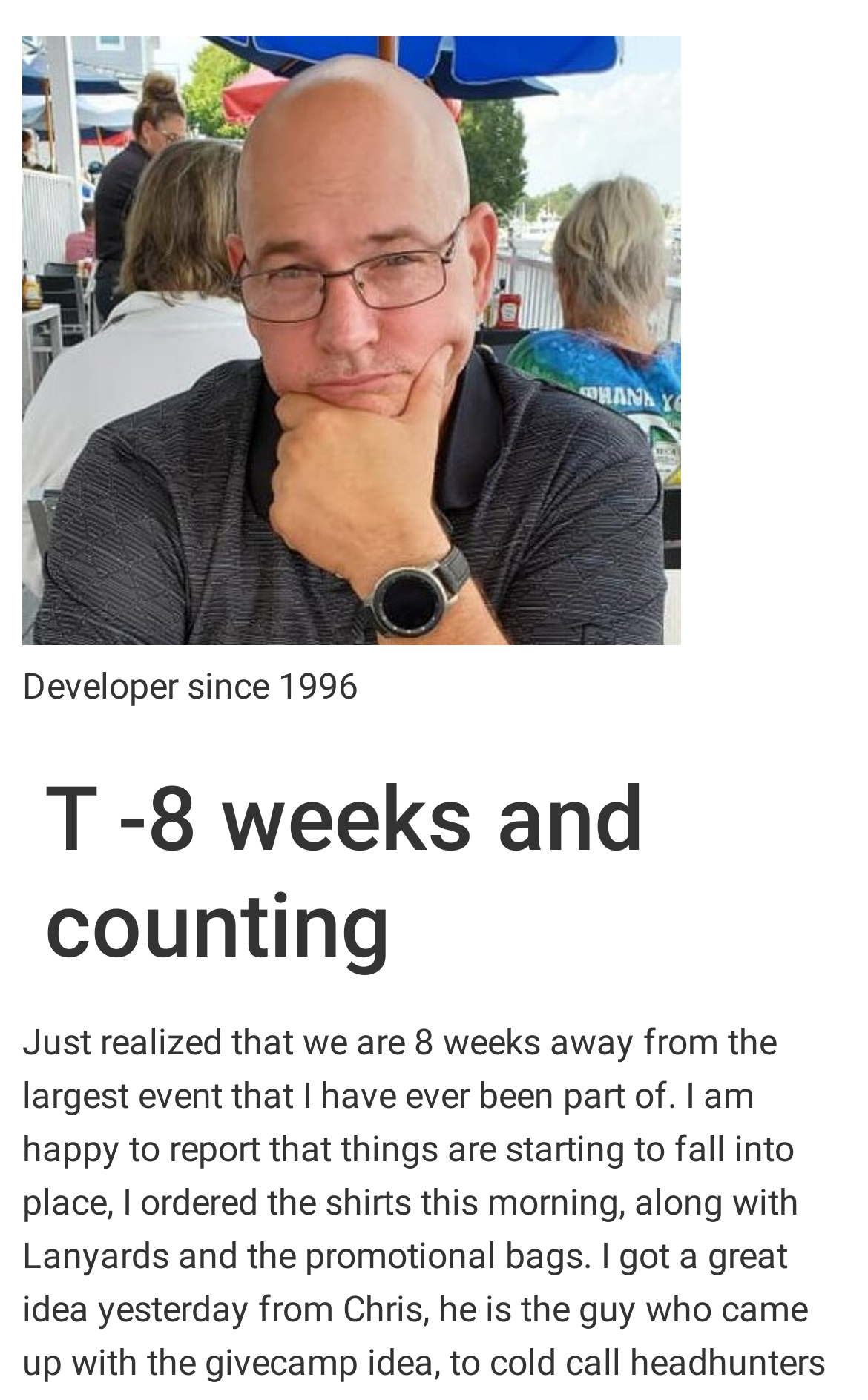Please provide the bounding box coordinates in the format (top-left x, top-left y, bottom-right x, bottom-right y). Remember, all values are floating point numbers between 0 and 1. What is the bounding box coordinate of the region described as: alt="Jim Pendarvis"

[0.026, 0.025, 0.785, 0.472]